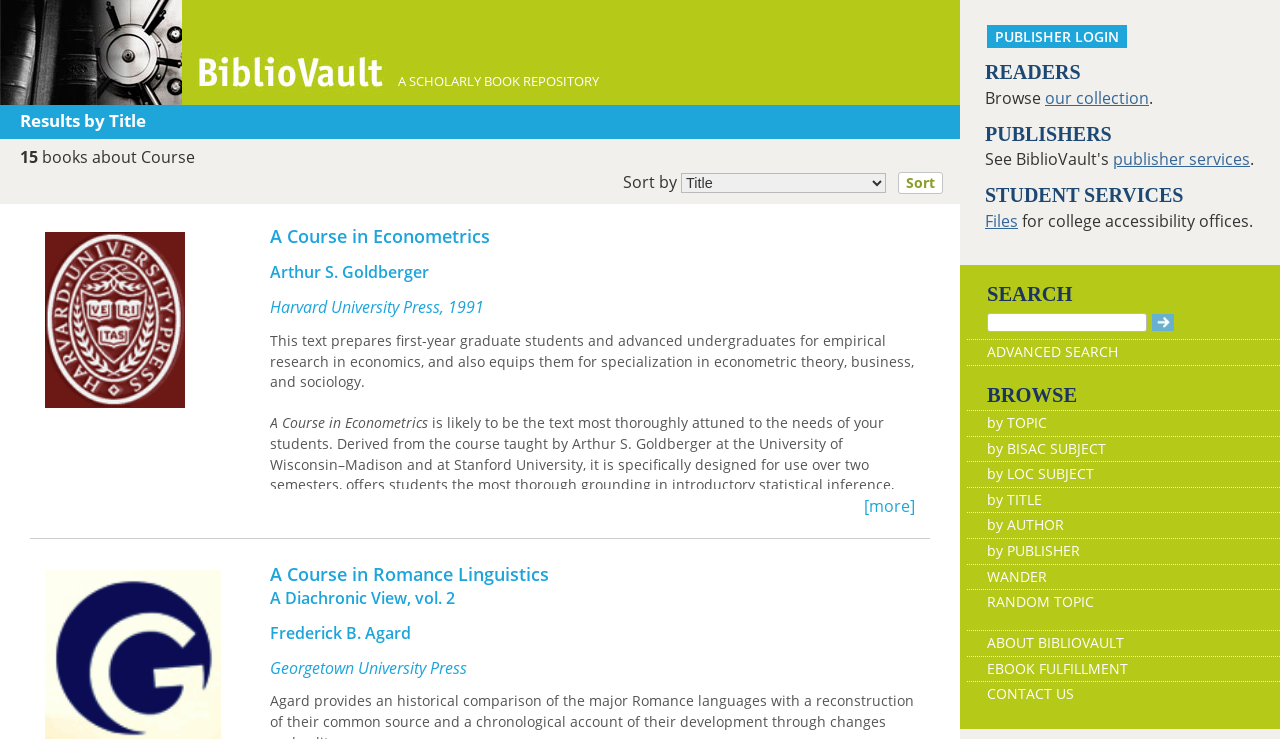Analyze the image and provide a detailed answer to the question: What is the name of the book with the author Arthur S. Goldberger?

The answer can be found by looking at the link element 'A Course in Econometrics' which is located next to the static text element 'Arthur S. Goldberger'.